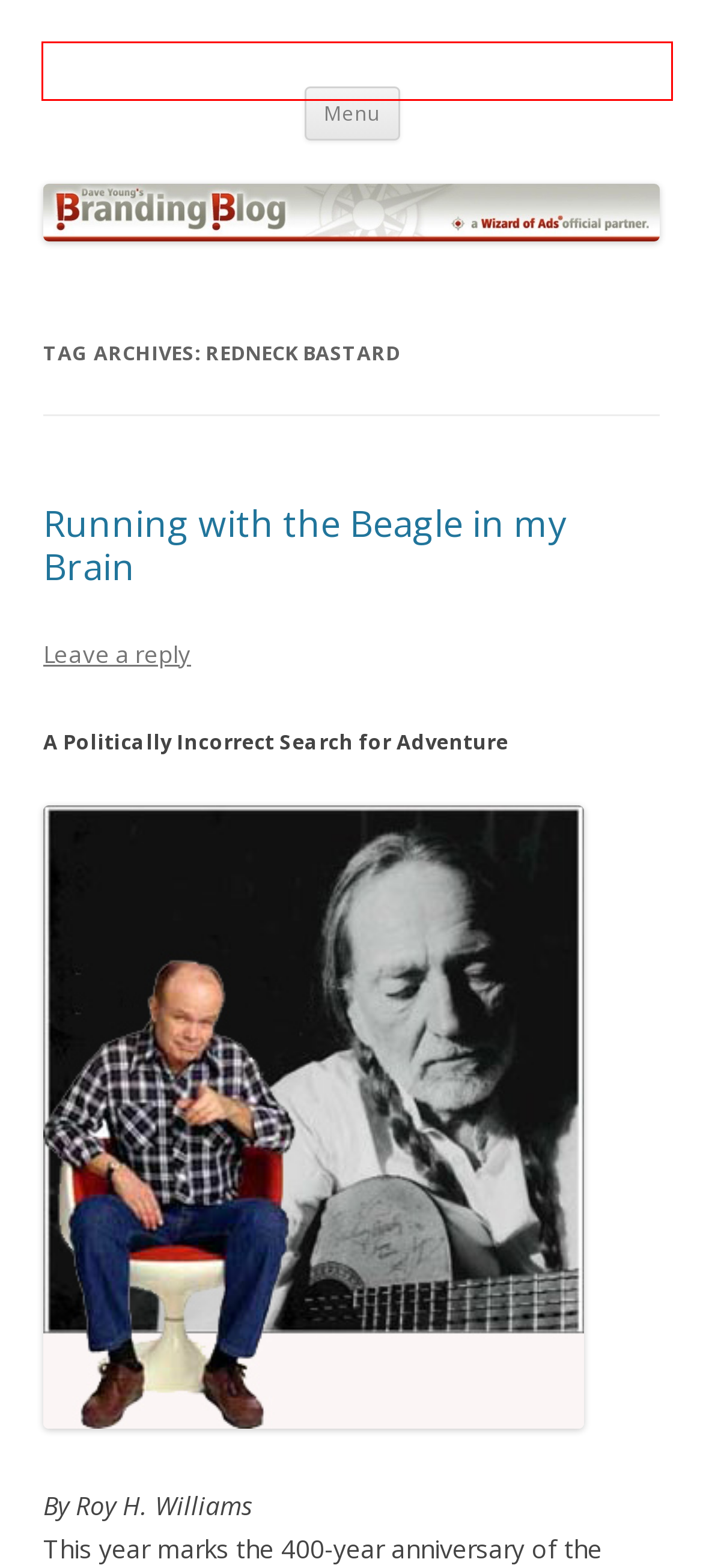Analyze the screenshot of a webpage featuring a red rectangle around an element. Pick the description that best fits the new webpage after interacting with the element inside the red bounding box. Here are the candidates:
A. personalized search | BrandingBlog by Dave Young
B. phone training | BrandingBlog by Dave Young
C. persuasion architecture | BrandingBlog by Dave Young
D. BrandingBlog by Dave Young | Marketing Advice and Advertising Strategy for Local Business Owners
E. austin | BrandingBlog by Dave Young
F. Running with the Beagle in my Brain | BrandingBlog by Dave Young
G. Recession | BrandingBlog by Dave Young
H. Mad Men | BrandingBlog by Dave Young

D